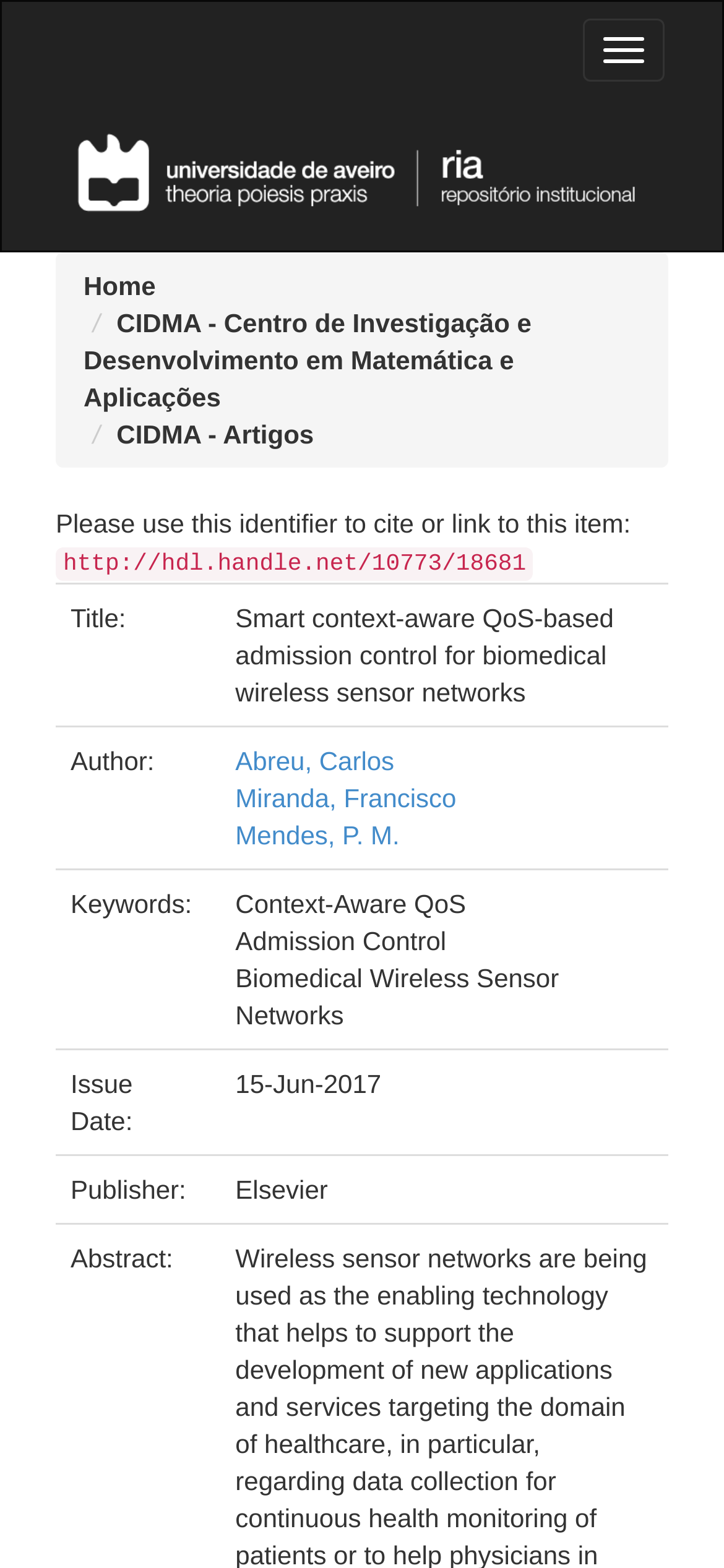Using the elements shown in the image, answer the question comprehensively: What is the URL to cite or link to this item?

I found the URL by looking at the StaticText element with the text 'http://hdl.handle.net/10773/18681', which is provided as a way to cite or link to this item.